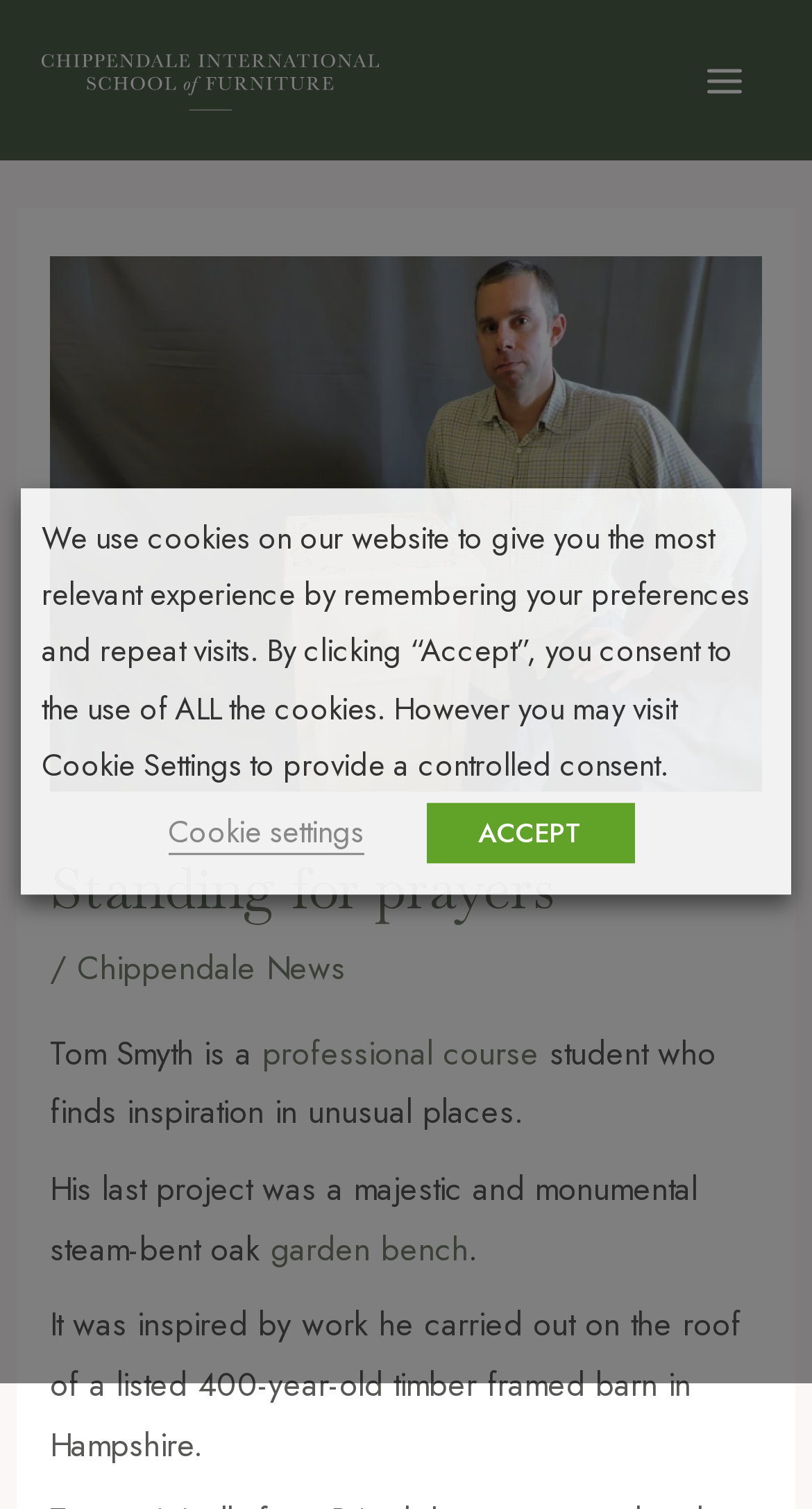What is the material of Tom Smyth's last project?
Look at the image and provide a short answer using one word or a phrase.

oak